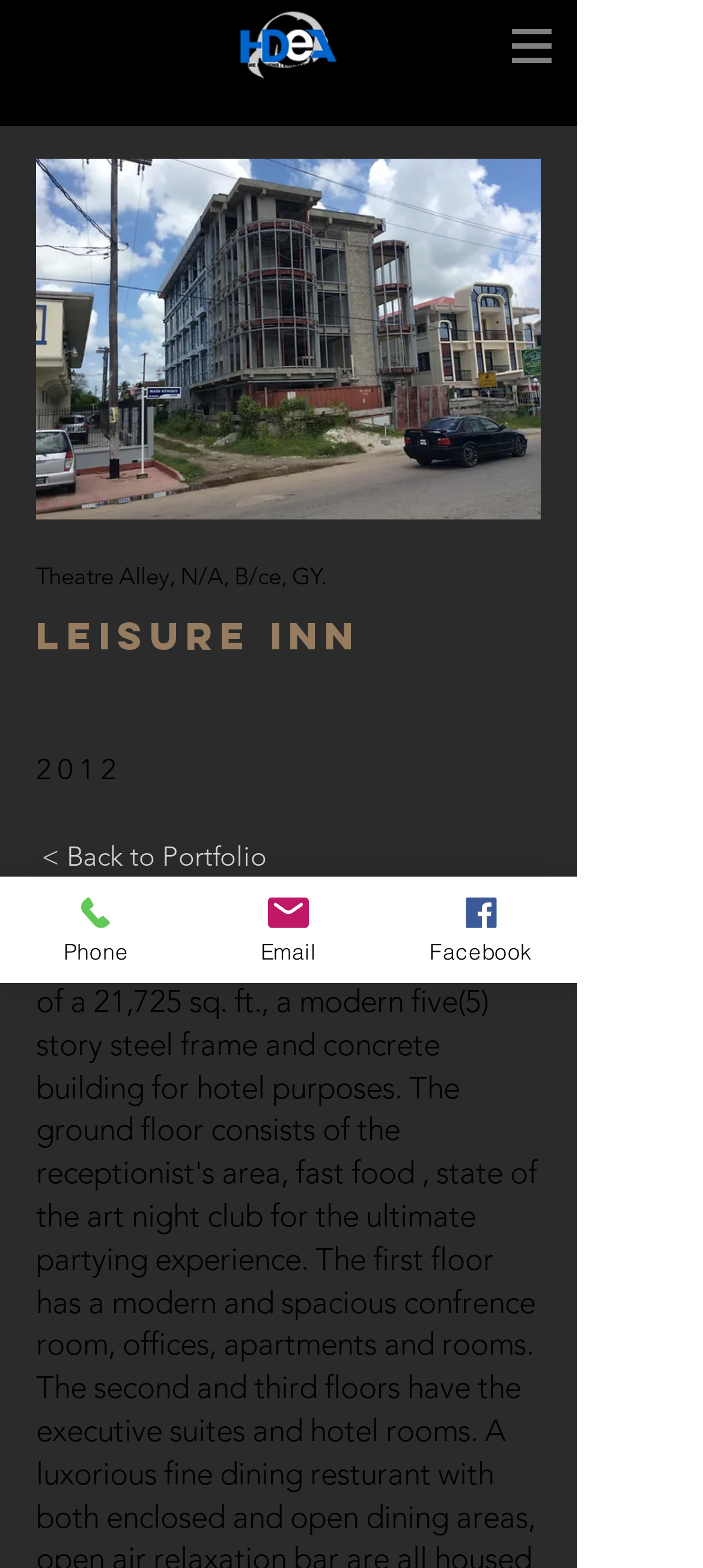Detail the features and information presented on the webpage.

The webpage appears to be a hotel website, specifically showcasing the Leisure Inn PP. At the top, there is a navigation menu labeled "Site" with a button that has a popup menu. To the left of the navigation menu, there is a link. 

Below the navigation menu, there is a slideshow gallery that takes up most of the width of the page. The gallery has a button labeled "HDEA - The_Leisure_Inn-4" with a corresponding image. To the right of the button, there is a static text "1/4", indicating that it is the first of four slides.

Above the slideshow gallery, there is a heading "Leisure inn" followed by two lines of static text providing the address "Theatre Alley, N/A, B/ce, GY." and the year "2012". 

At the bottom of the page, there are three links: "Phone", "Email", and "Facebook", each accompanied by an image. The "Phone" link is located at the bottom left, the "Email" link is in the middle, and the "Facebook" link is at the bottom right. There is also a link "< Back to Portfolio" located above the "Phone" link.